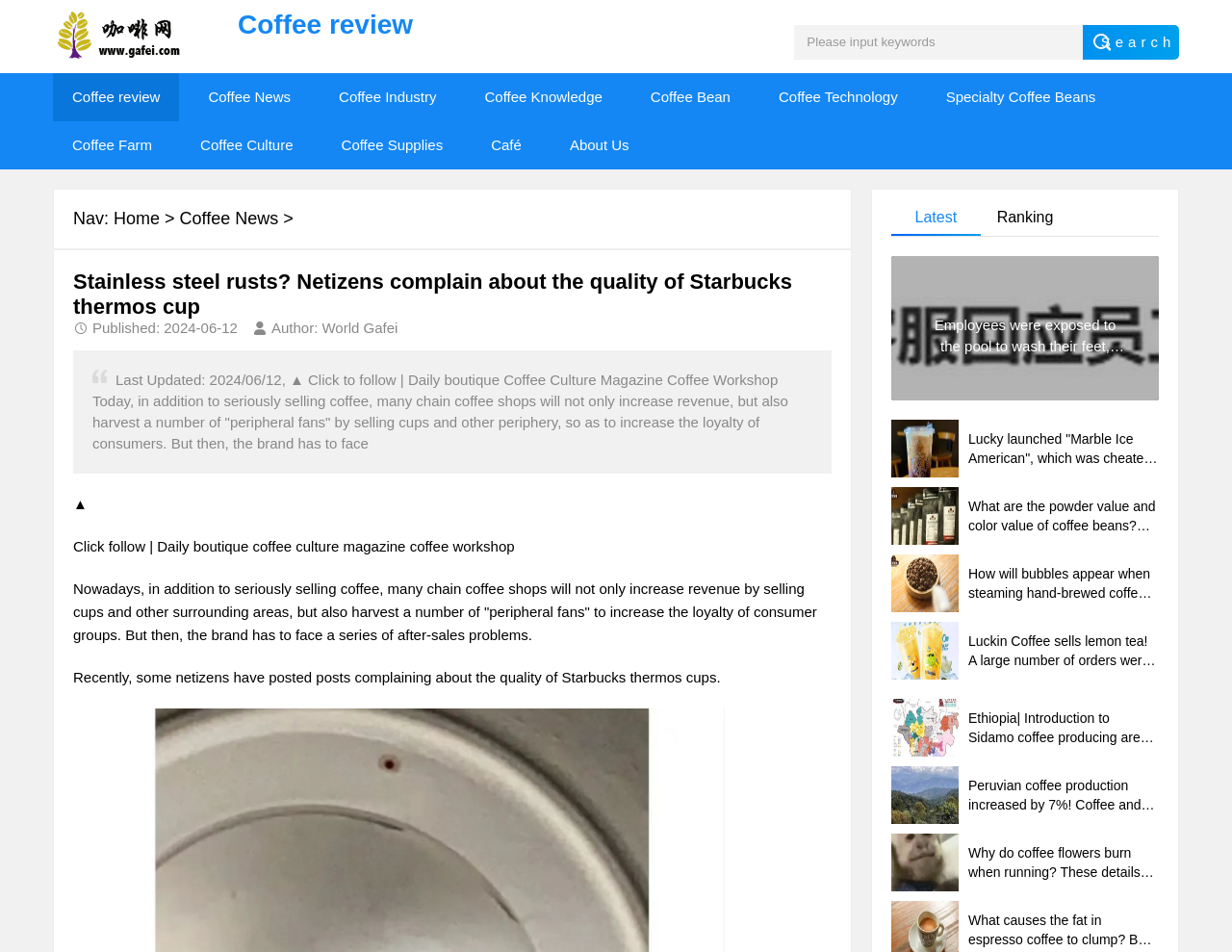Carefully examine the image and provide an in-depth answer to the question: What is the purpose of the search bar?

The search bar is located at the top of the webpage, and it allows users to input keywords to search for coffee-related content. The search button is labeled as 'Search', indicating that users can search for specific topics or articles within the webpage.